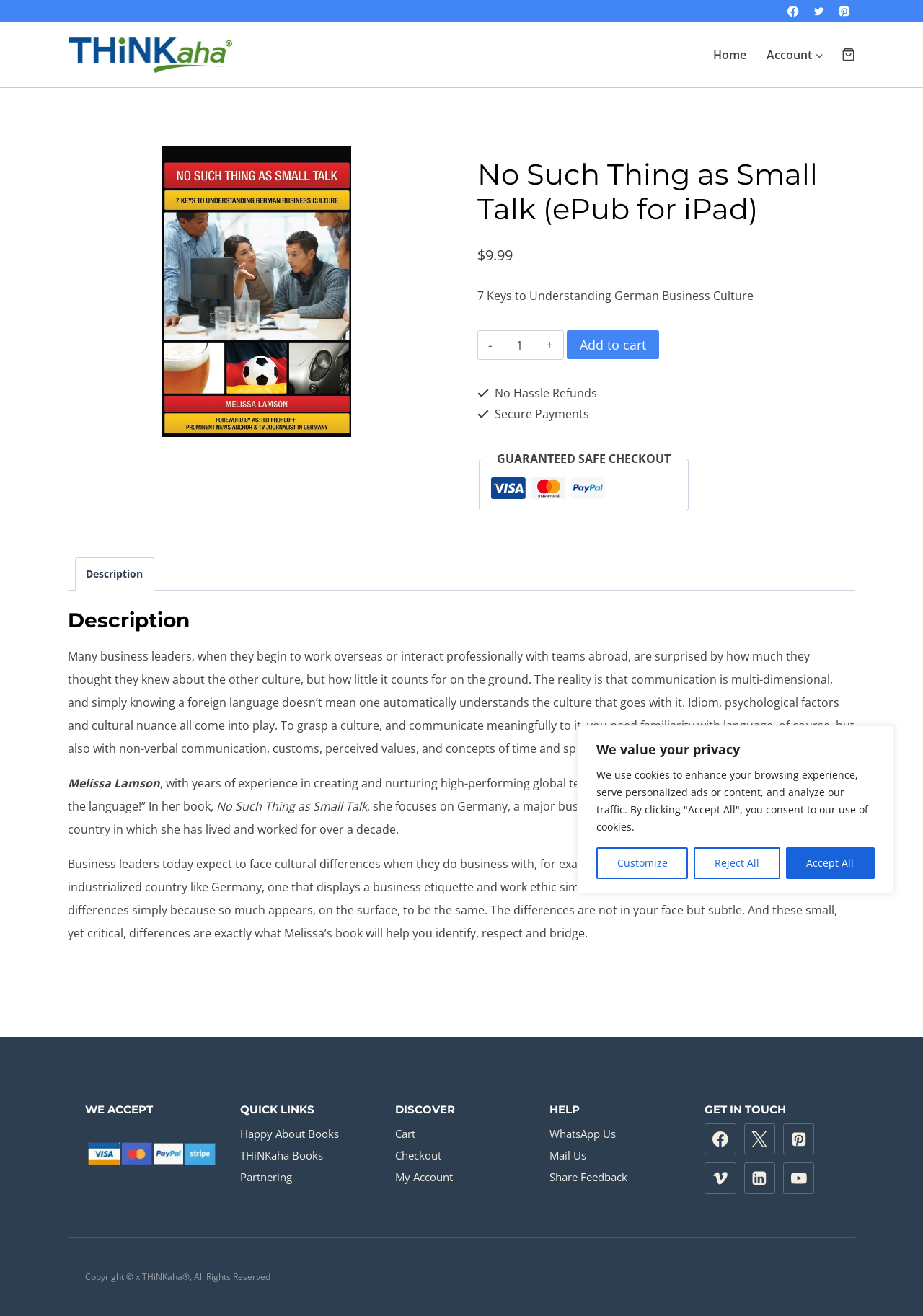Please provide a brief answer to the question using only one word or phrase: 
What is the name of the eBook?

No Such Thing as Small Talk